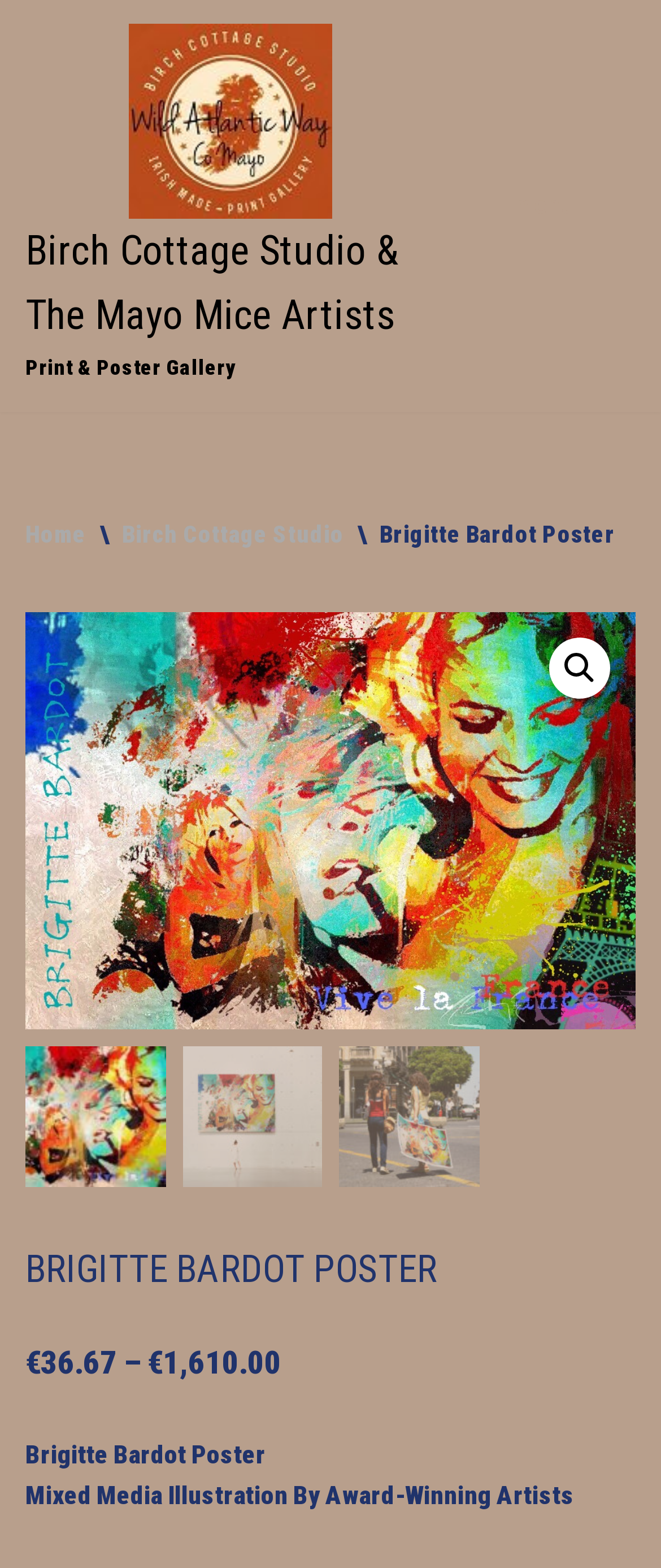What is the price range of the Brigitte Bardot poster?
Look at the image and answer the question with a single word or phrase.

€36.67 - €1,610.00